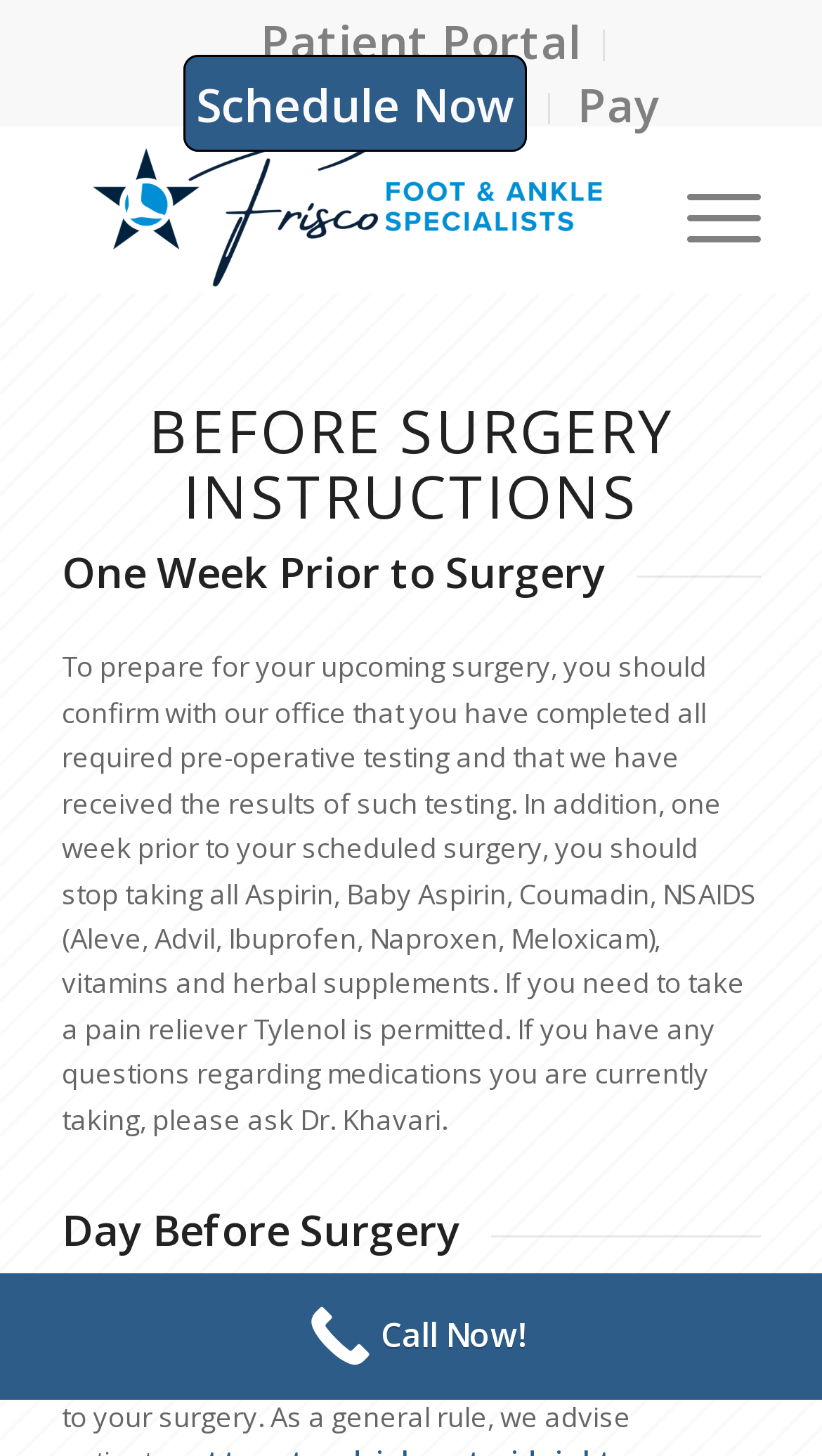Given the element description, predict the bounding box coordinates in the format (top-left x, top-left y, bottom-right x, bottom-right y). Make sure all values are between 0 and 1. Here is the element description: Schedule Now

[0.223, 0.038, 0.641, 0.104]